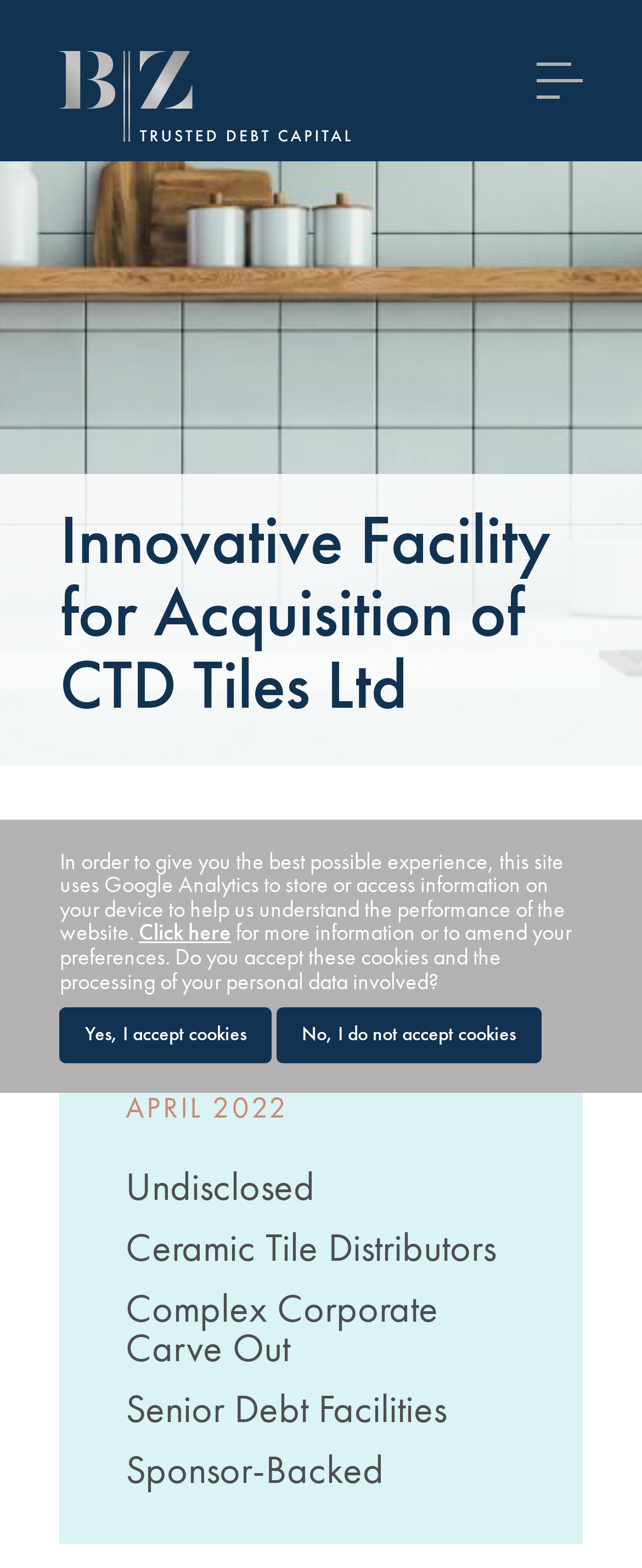Identify the bounding box of the HTML element described as: "Case Studies".

[0.345, 0.068, 0.655, 0.094]